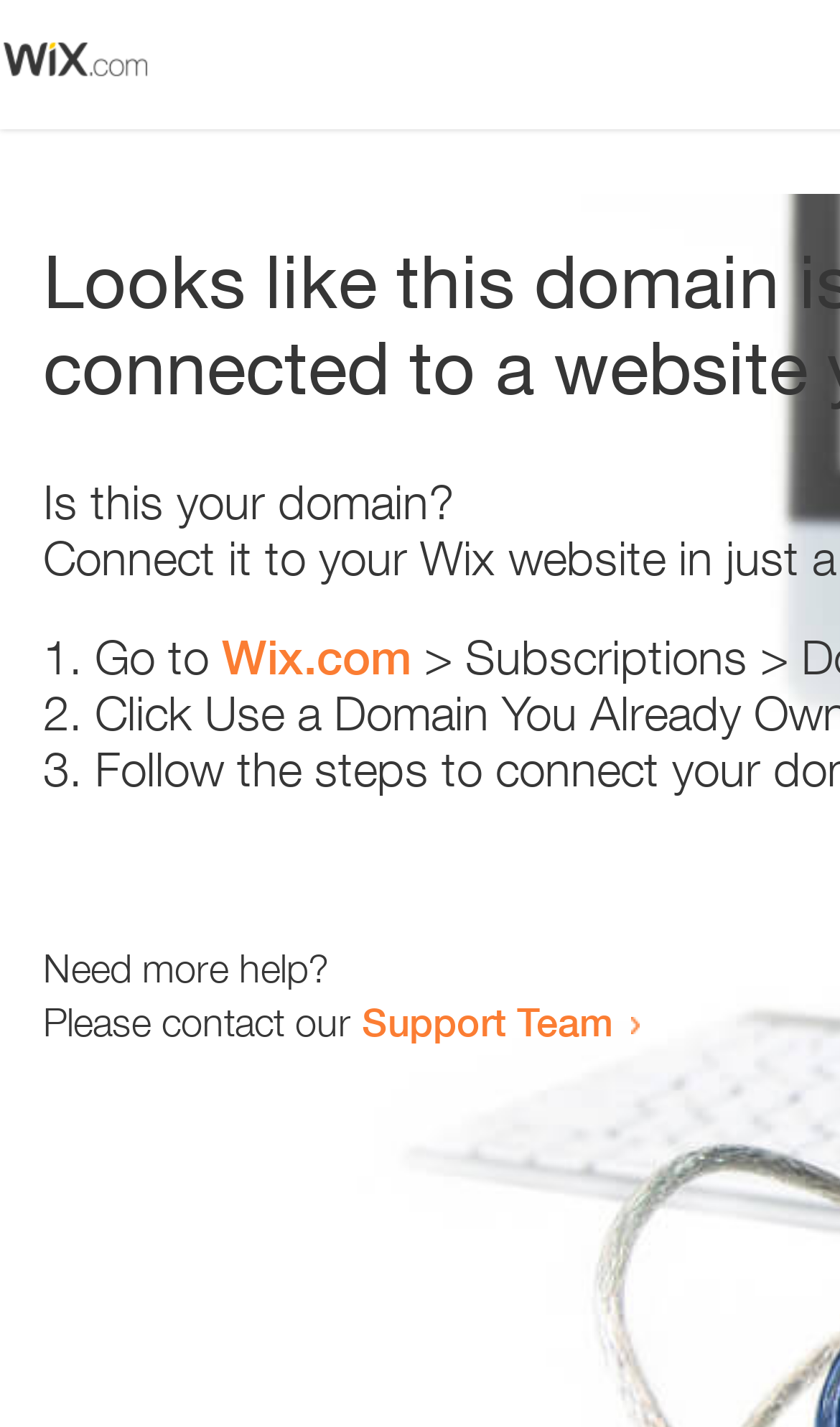How many steps are provided to resolve the issue?
Please give a detailed answer to the question using the information shown in the image.

The question is asking about the number of steps provided to resolve the issue. The answer is '3' because there are three list markers ('1.', '2.', '3.') indicating three steps to take.